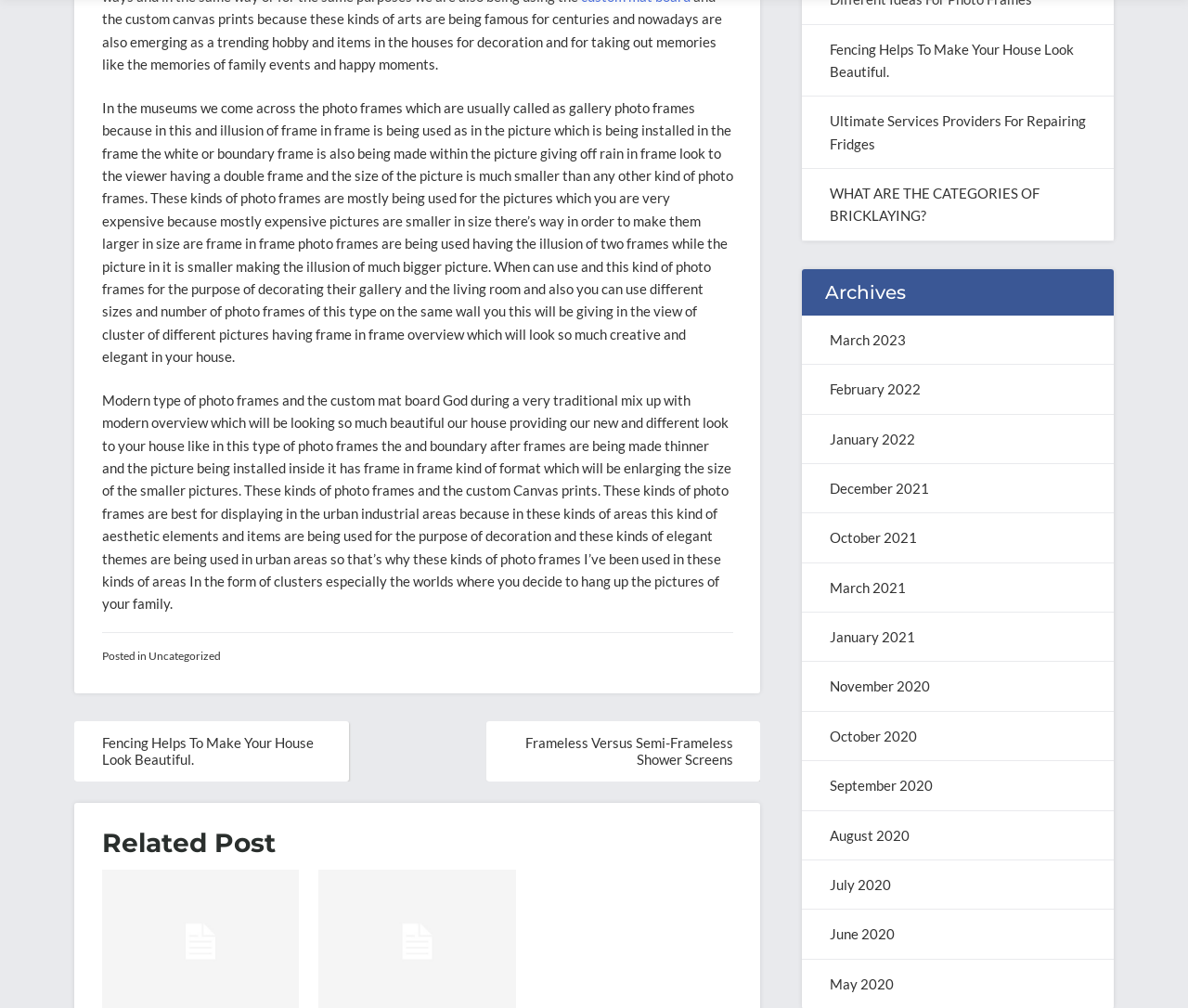Specify the bounding box coordinates of the element's region that should be clicked to achieve the following instruction: "Click on the 'Uncategorized' link". The bounding box coordinates consist of four float numbers between 0 and 1, in the format [left, top, right, bottom].

[0.125, 0.643, 0.186, 0.657]